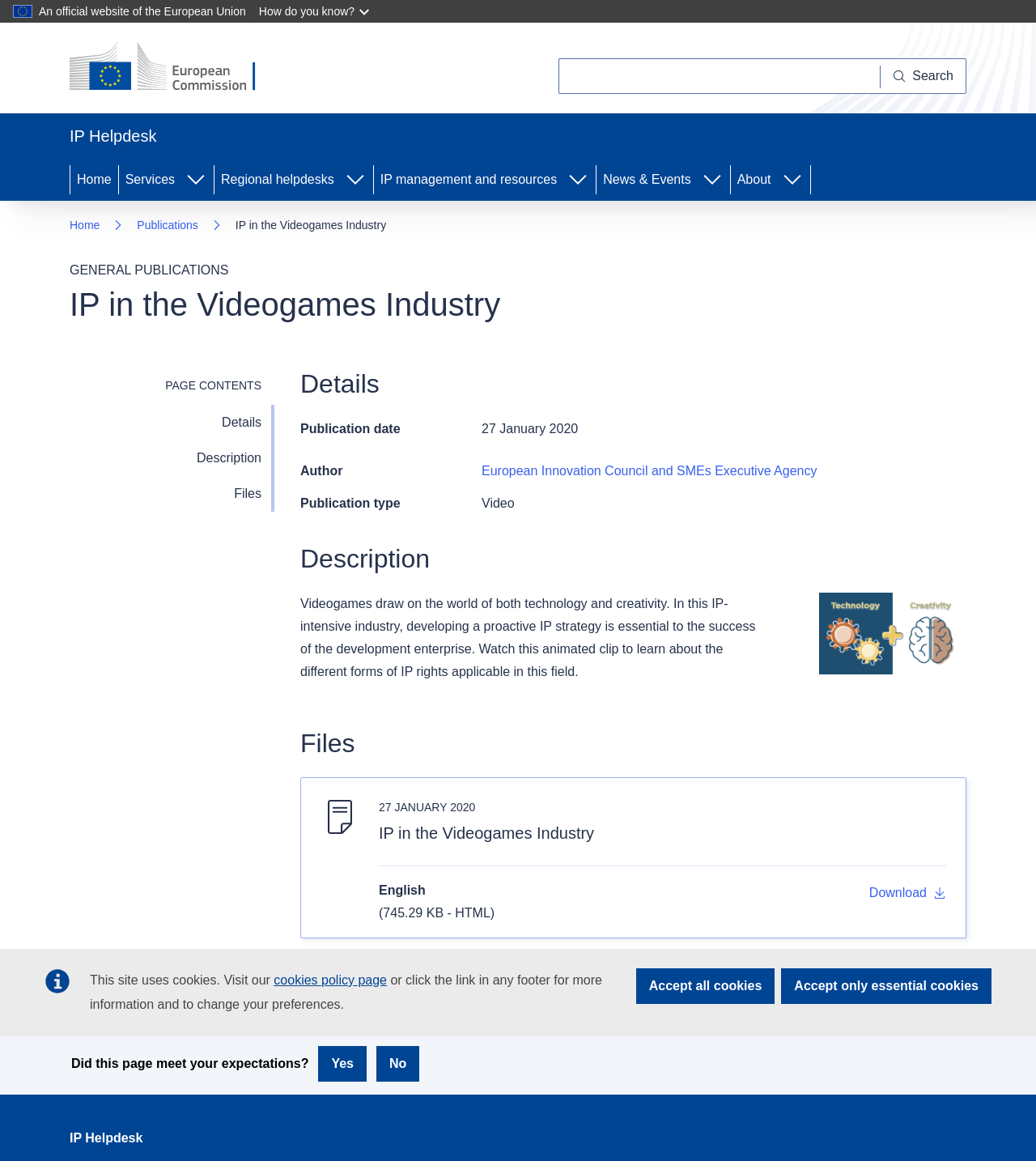What is the name of the industry discussed on this webpage?
Please craft a detailed and exhaustive response to the question.

The webpage is discussing the videogames industry, which is evident from the heading 'IP in the Videogames Industry' and the description 'Videogames draw on the world of both technology and creativity...'.